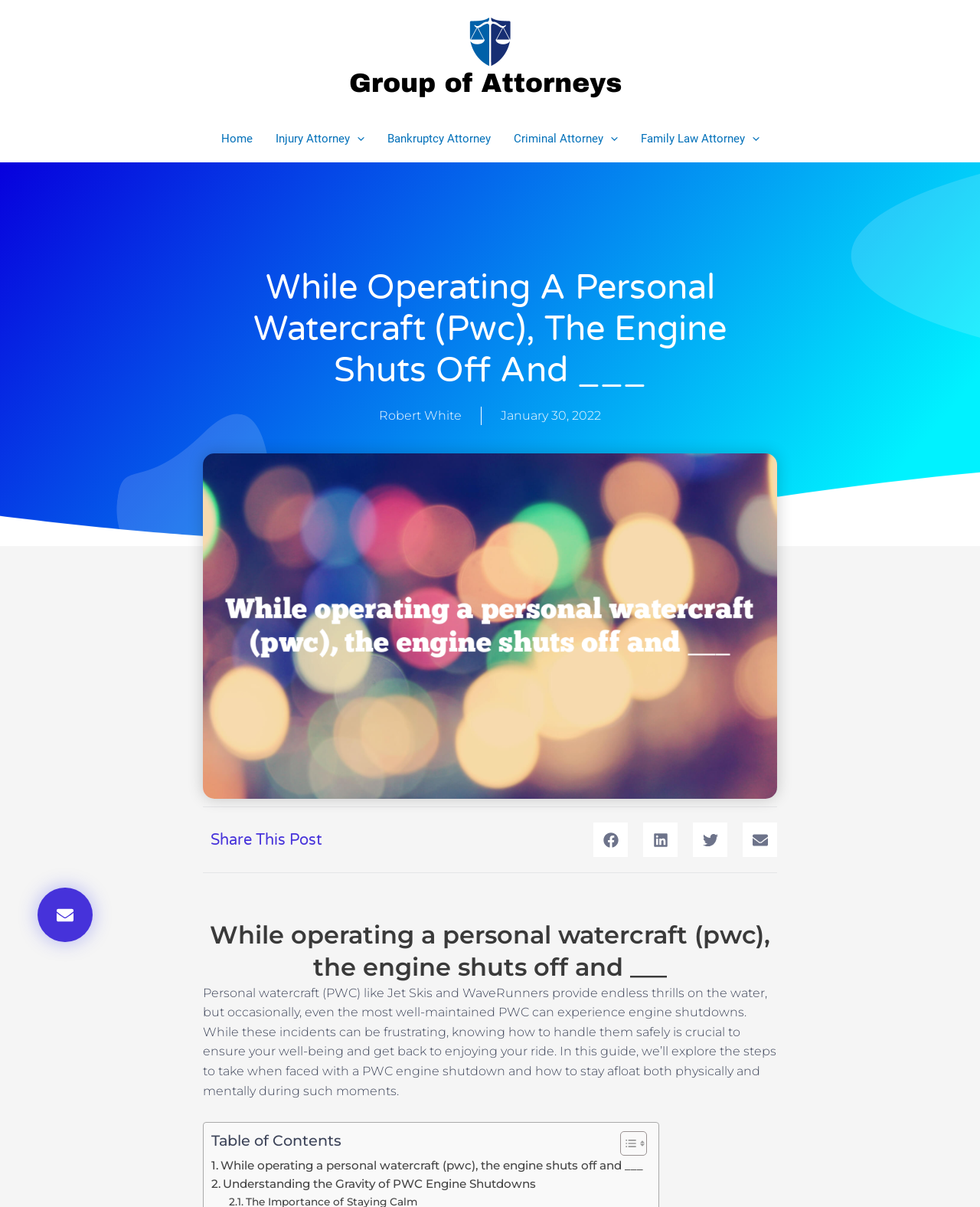Please determine the bounding box coordinates of the element's region to click for the following instruction: "Click on the 'Home' link".

[0.214, 0.096, 0.269, 0.134]